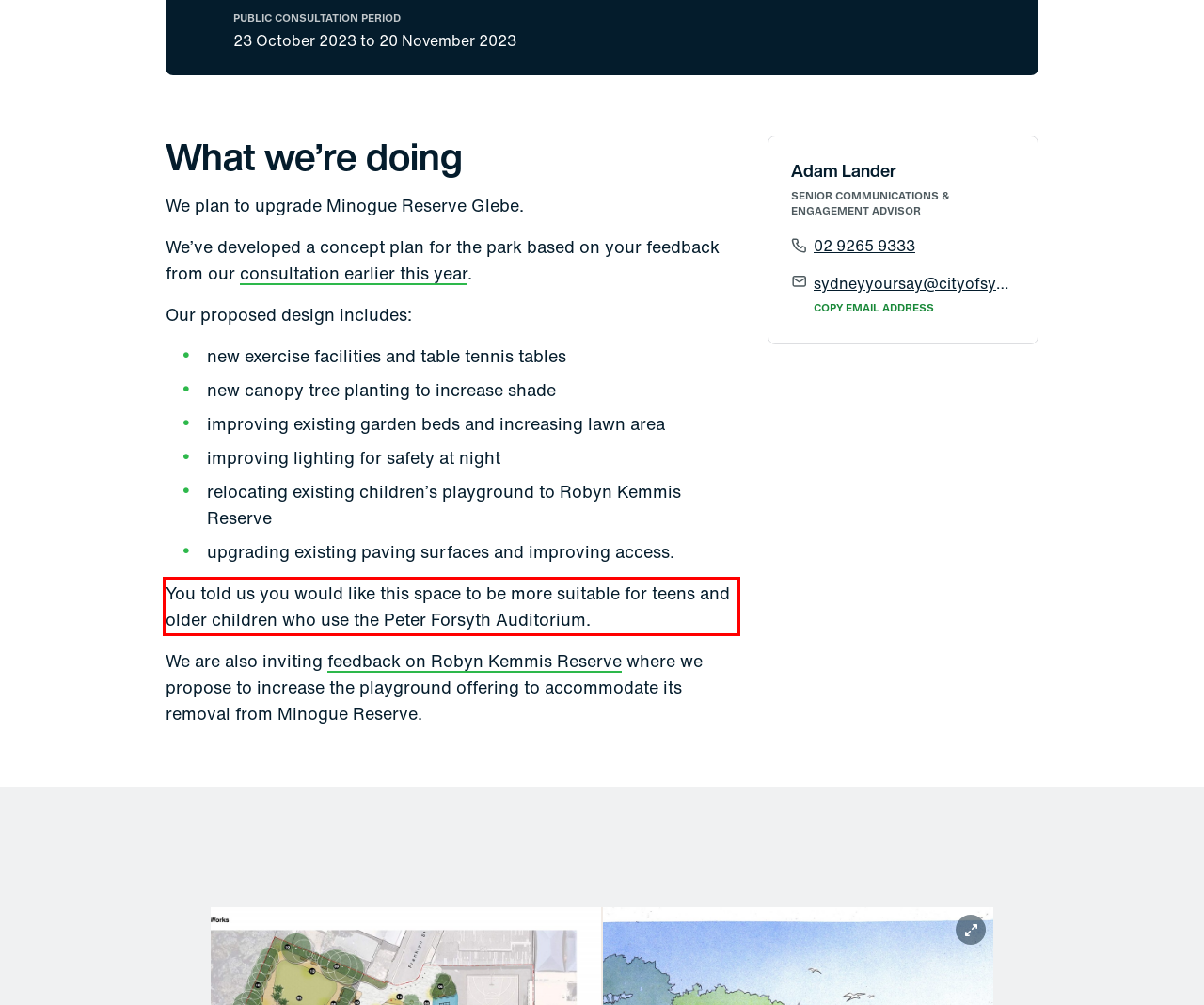Please look at the webpage screenshot and extract the text enclosed by the red bounding box.

You told us you would like this space to be more suitable for teens and older children who use the Peter Forsyth Auditorium.